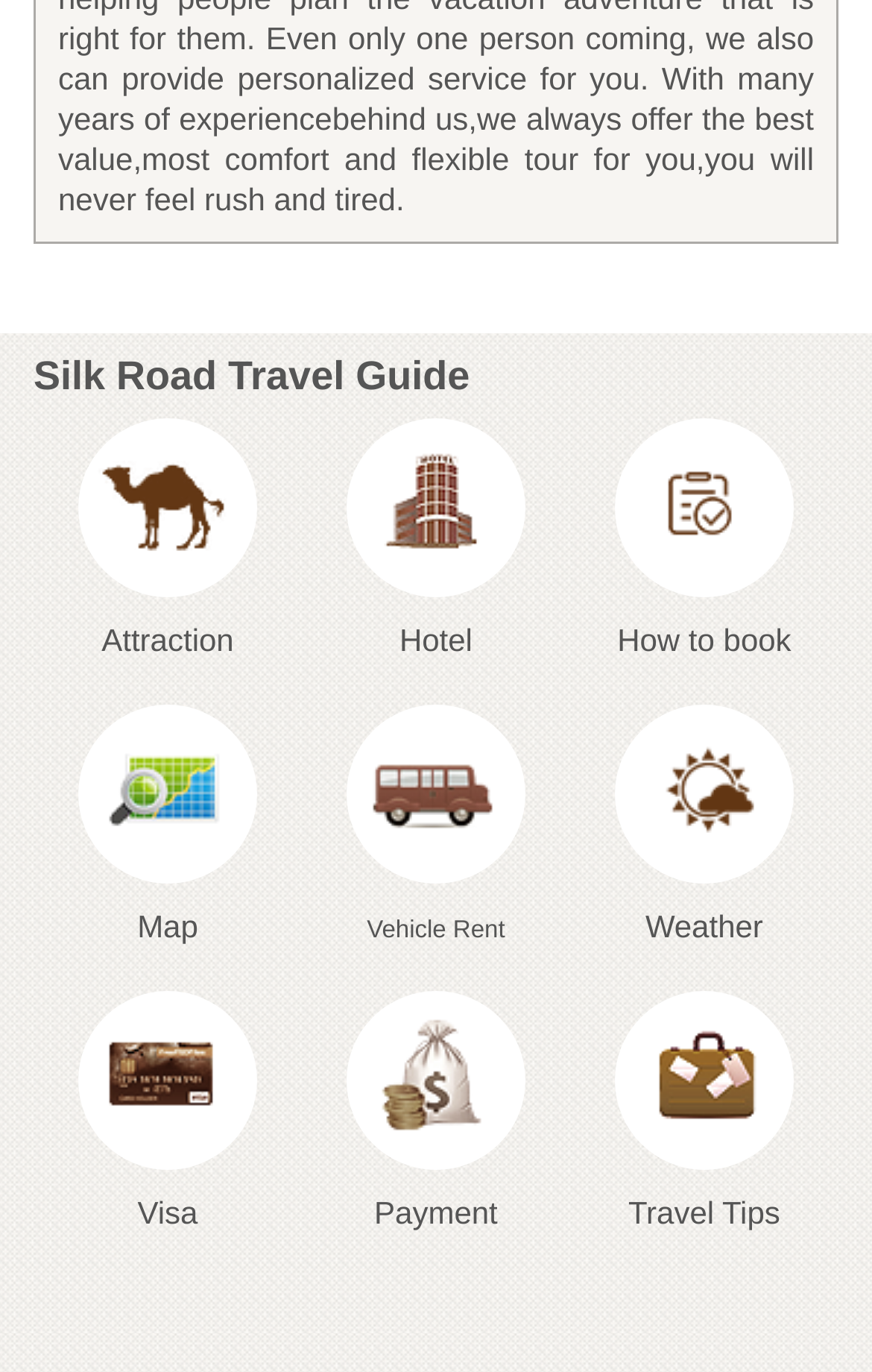Please provide the bounding box coordinates for the UI element as described: "Vehicle Rent". The coordinates must be four floats between 0 and 1, represented as [left, top, right, bottom].

[0.346, 0.514, 0.654, 0.688]